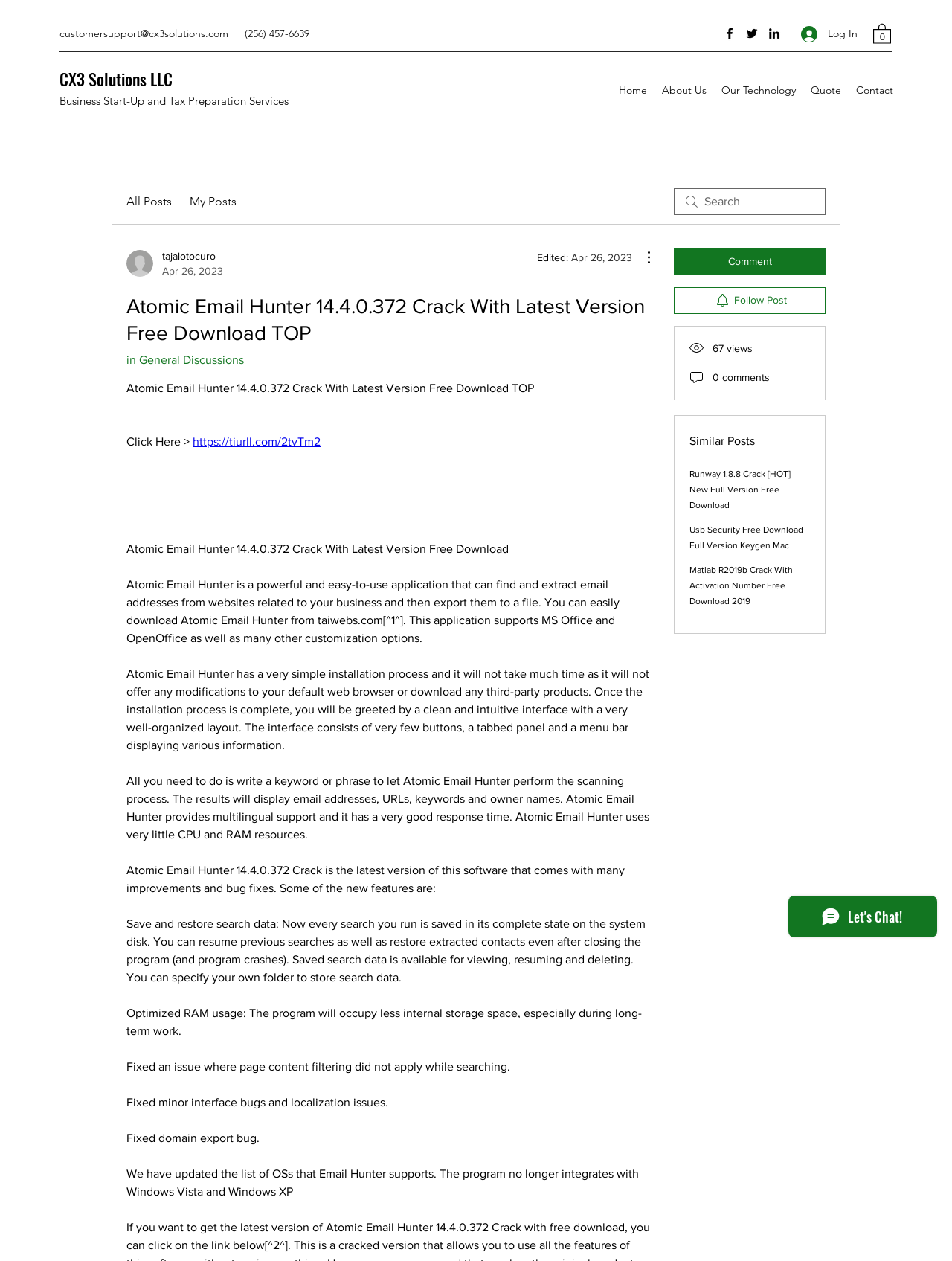Pinpoint the bounding box coordinates of the clickable area necessary to execute the following instruction: "Click on the Log In button". The coordinates should be given as four float numbers between 0 and 1, namely [left, top, right, bottom].

[0.83, 0.016, 0.912, 0.038]